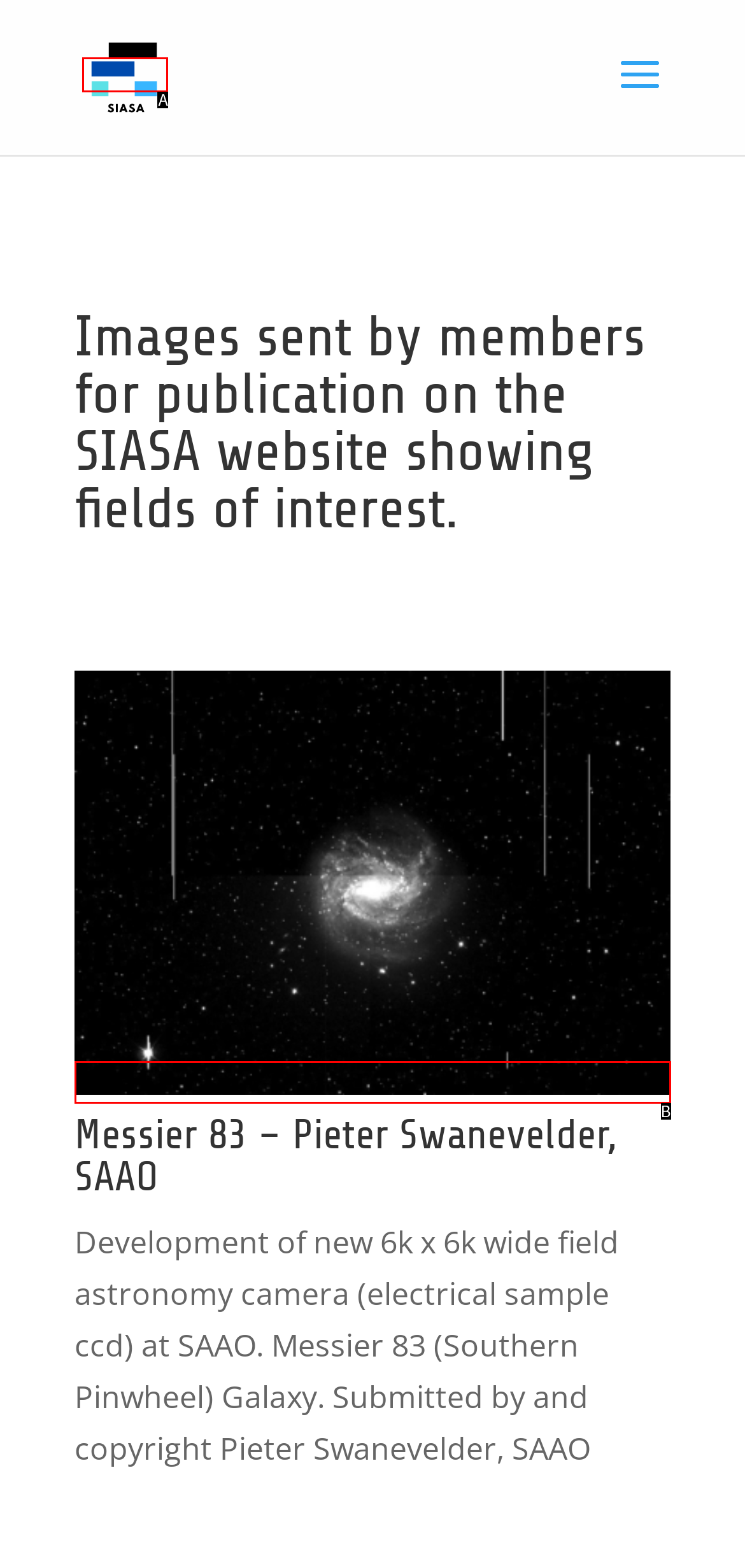Determine the UI element that matches the description: alt="Siasa"
Answer with the letter from the given choices.

A